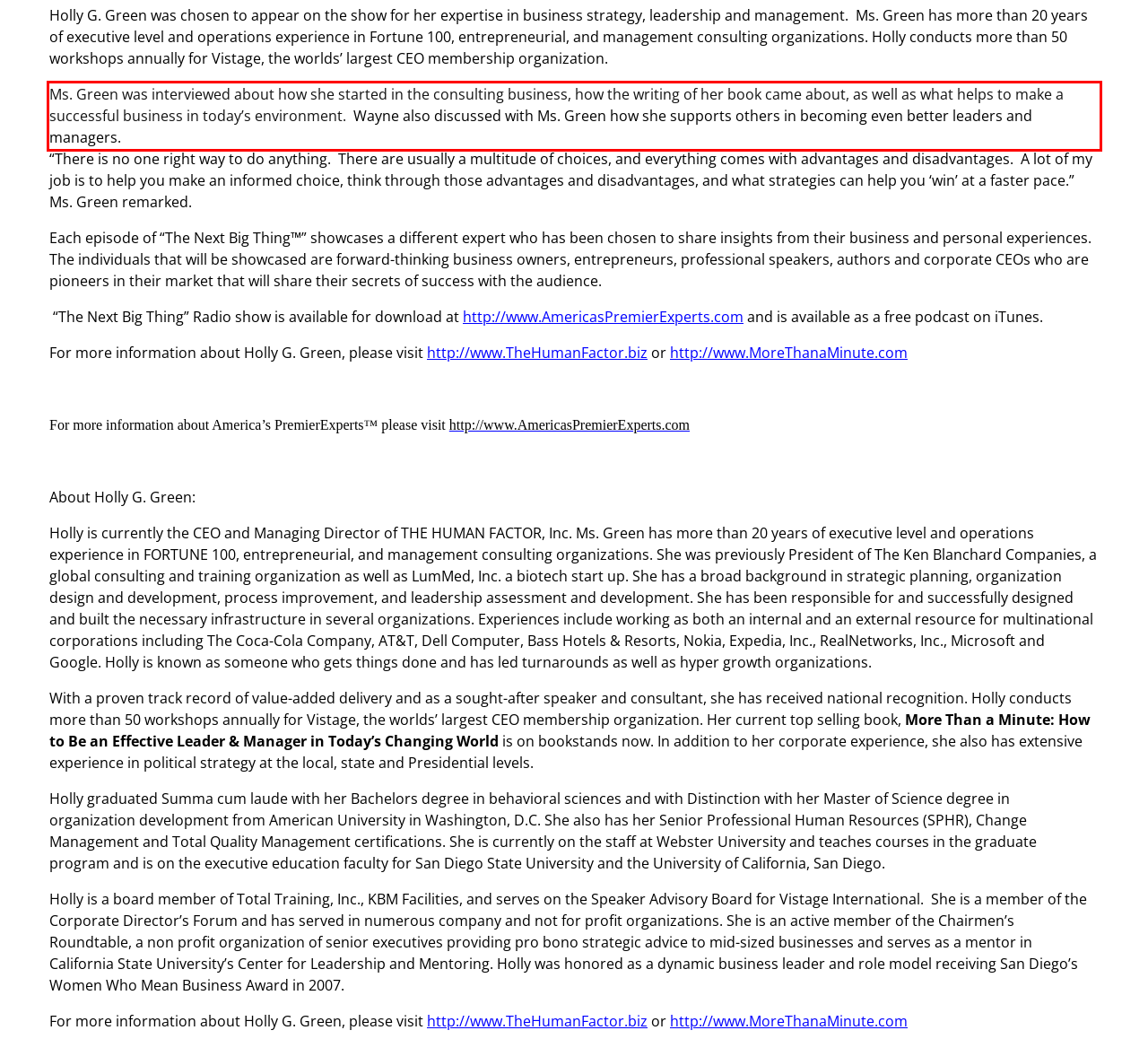Please examine the webpage screenshot and extract the text within the red bounding box using OCR.

Ms. Green was interviewed about how she started in the consulting business, how the writing of her book came about, as well as what helps to make a successful business in today’s environment. Wayne also discussed with Ms. Green how she supports others in becoming even better leaders and managers.